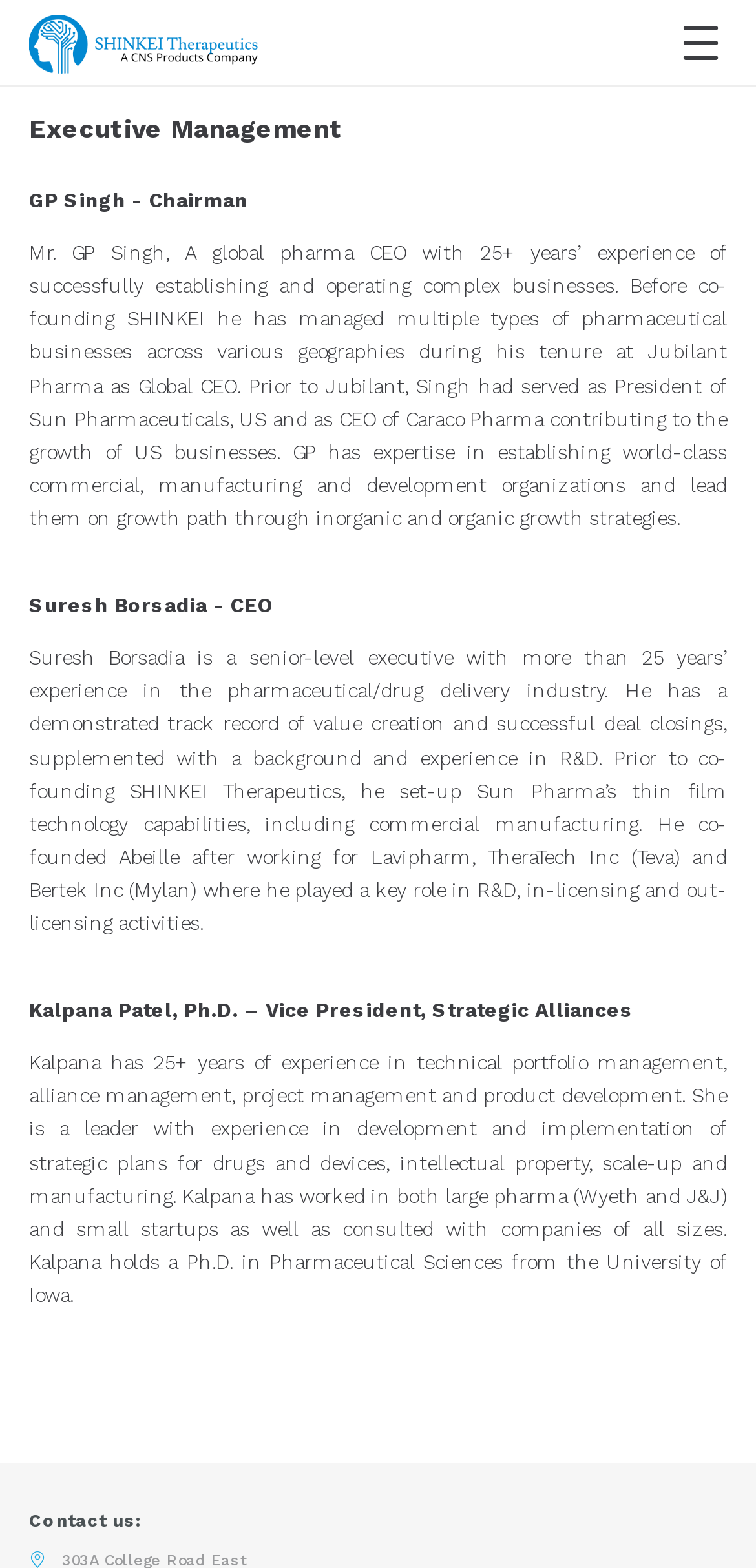Reply to the question with a single word or phrase:
What is the last section of the webpage?

Contact us